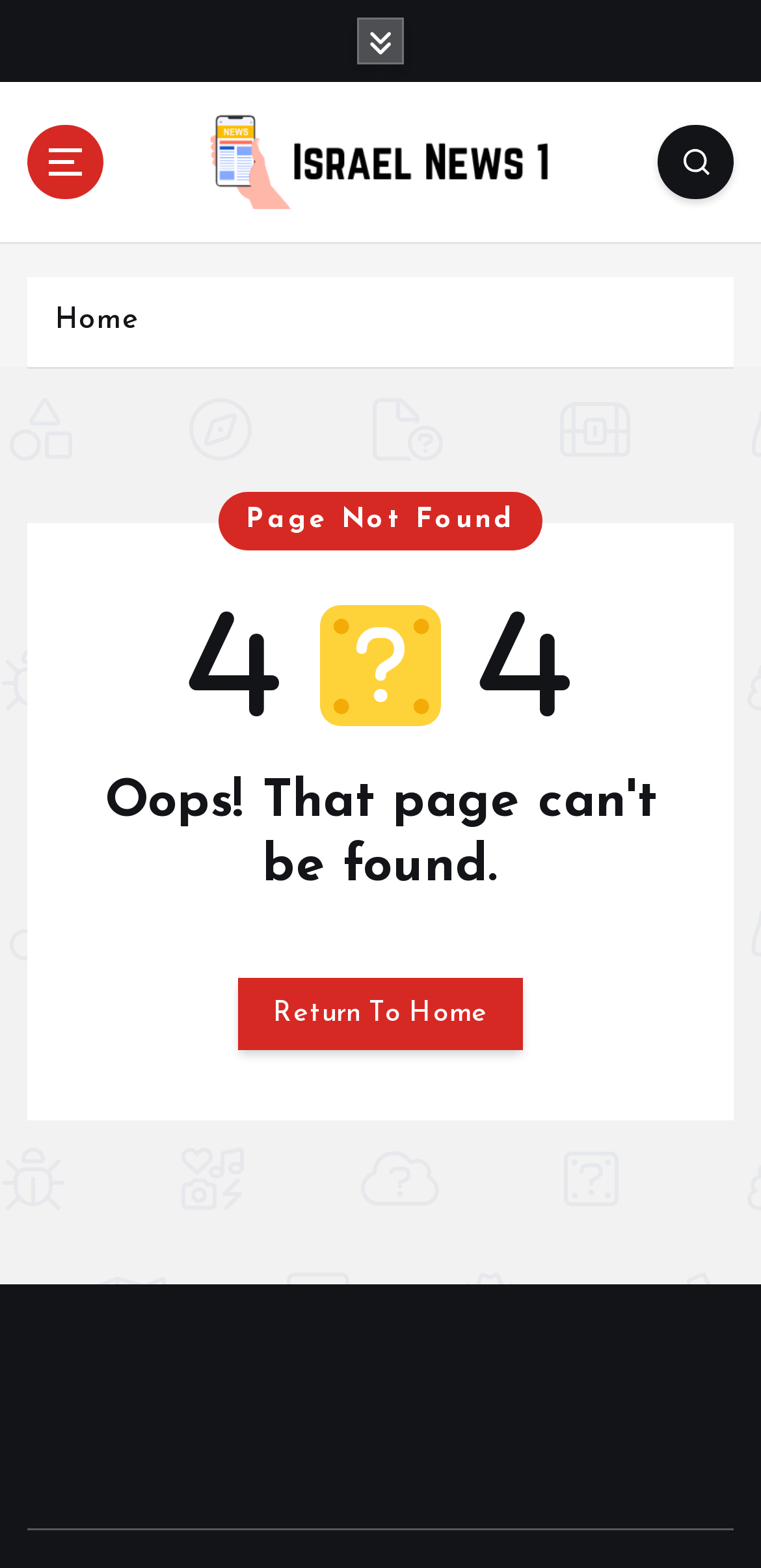What is the purpose of the button with the image? Using the information from the screenshot, answer with a single word or phrase.

Return to home